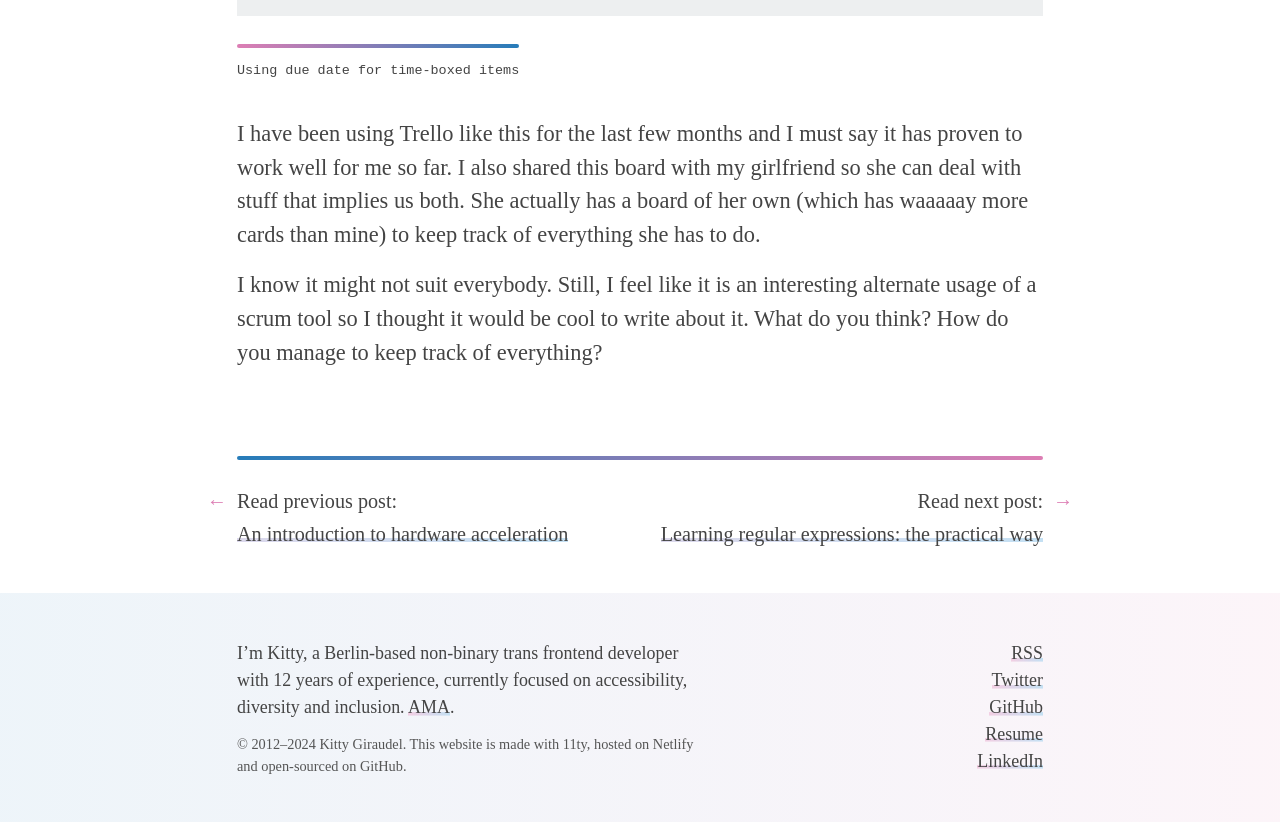Locate the bounding box coordinates of the element that should be clicked to fulfill the instruction: "Check the RSS feed".

[0.79, 0.783, 0.815, 0.807]